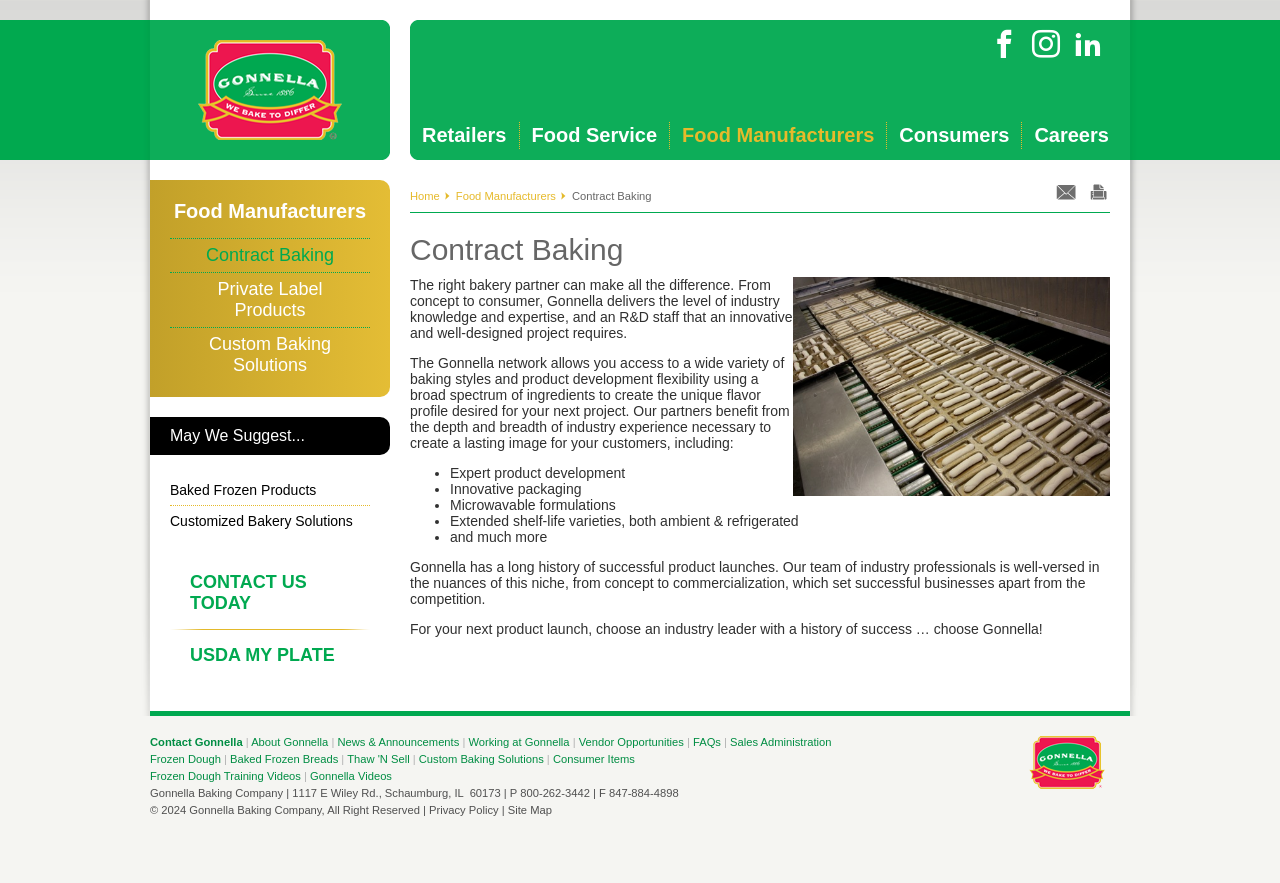Determine the bounding box coordinates of the area to click in order to meet this instruction: "Learn about Custom Baking Solutions".

[0.327, 0.853, 0.425, 0.866]